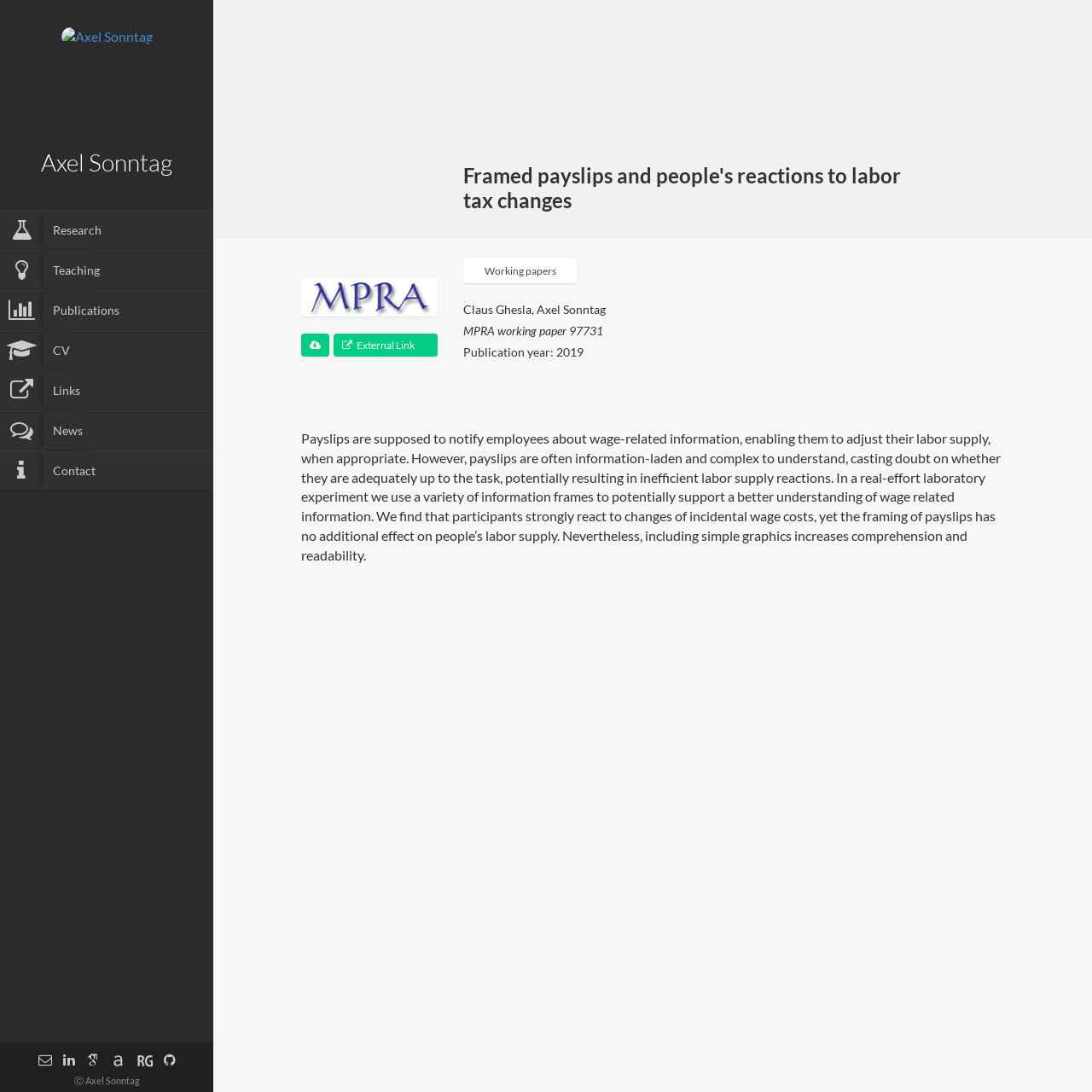Identify the bounding box for the UI element described as: "alt="Axel Sonntag"". Ensure the coordinates are four float numbers between 0 and 1, formatted as [left, top, right, bottom].

[0.056, 0.024, 0.139, 0.039]